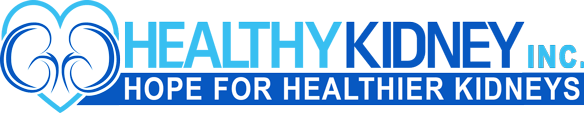Summarize the image with a detailed description that highlights all prominent details.

The image features the logo of "Healthy Kidney Inc.," a health organization dedicated to promoting kidney health and supporting those affected by kidney disease. The logo prominently displays two kidney shapes intertwined with a heart, symbolizing care and compassion for kidney health. Above the kidney imagery, the bold text "HEALTHY KIDNEY" is rendered in vibrant blue, while the tagline "HOPE FOR HEALTHIER KIDNEYS" is presented in a lighter blue, emphasizing the organization's mission to provide hope and resources for individuals dealing with kidney issues. The design conveys a sense of trust and commitment to better health outcomes for patients and their families.